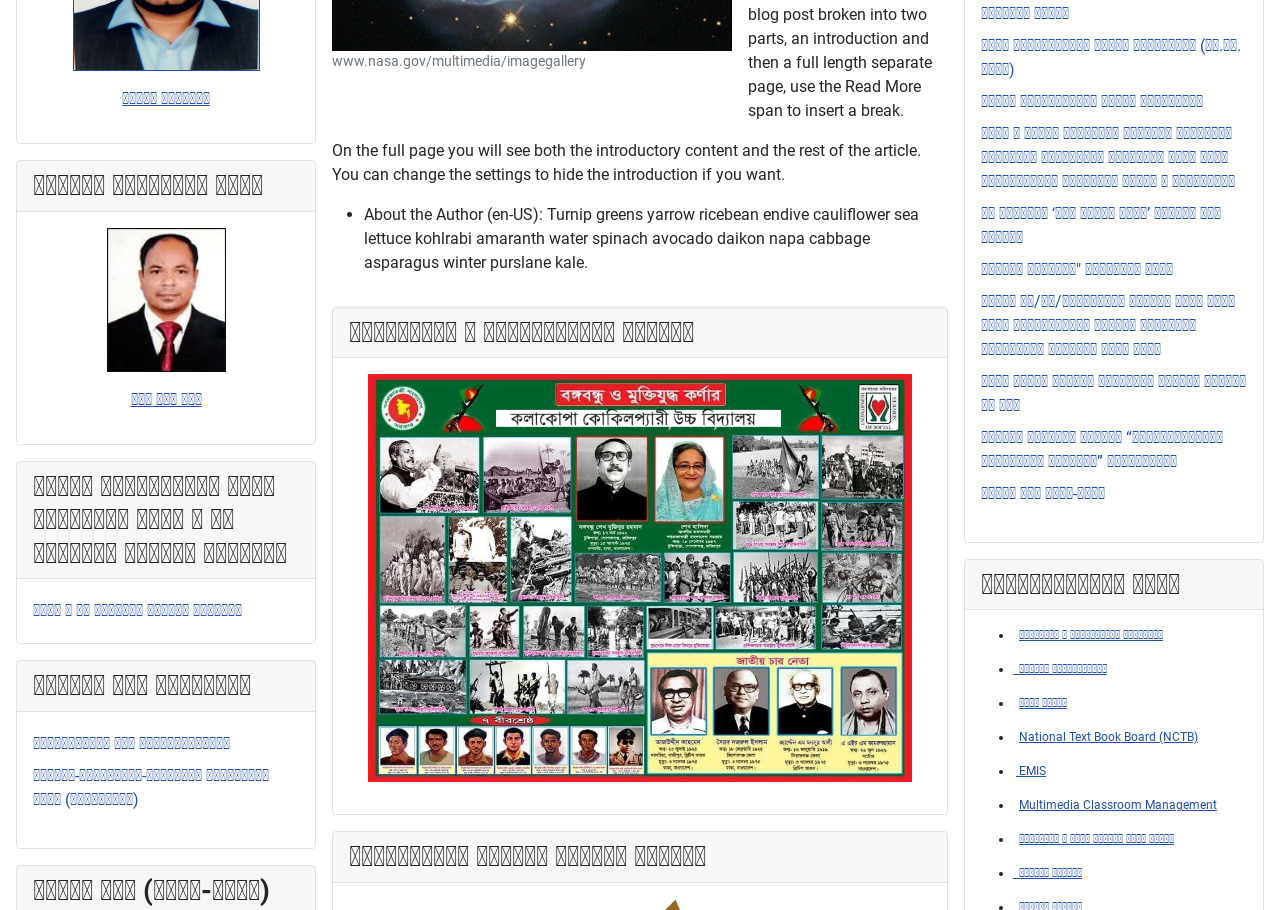Determine the bounding box coordinates for the area that needs to be clicked to fulfill this task: "Click on the link to শিক্ষা মন্ত্রণালয়". The coordinates must be given as four float numbers between 0 and 1, i.e., [left, top, right, bottom].

[0.791, 0.728, 0.865, 0.743]